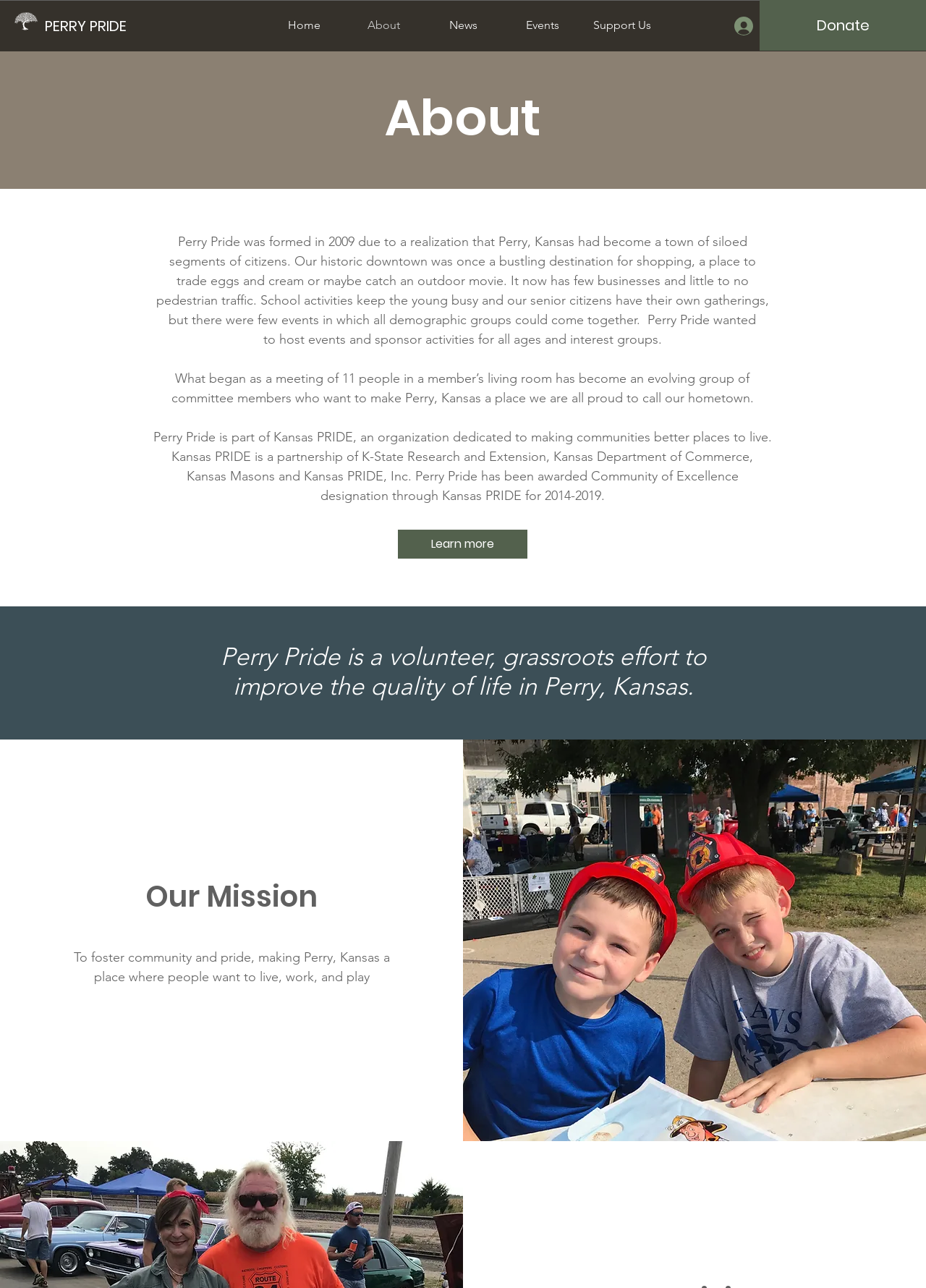Determine the bounding box coordinates for the area that needs to be clicked to fulfill this task: "Click the 'PERRY PRIDE' link". The coordinates must be given as four float numbers between 0 and 1, i.e., [left, top, right, bottom].

[0.041, 0.012, 0.147, 0.028]